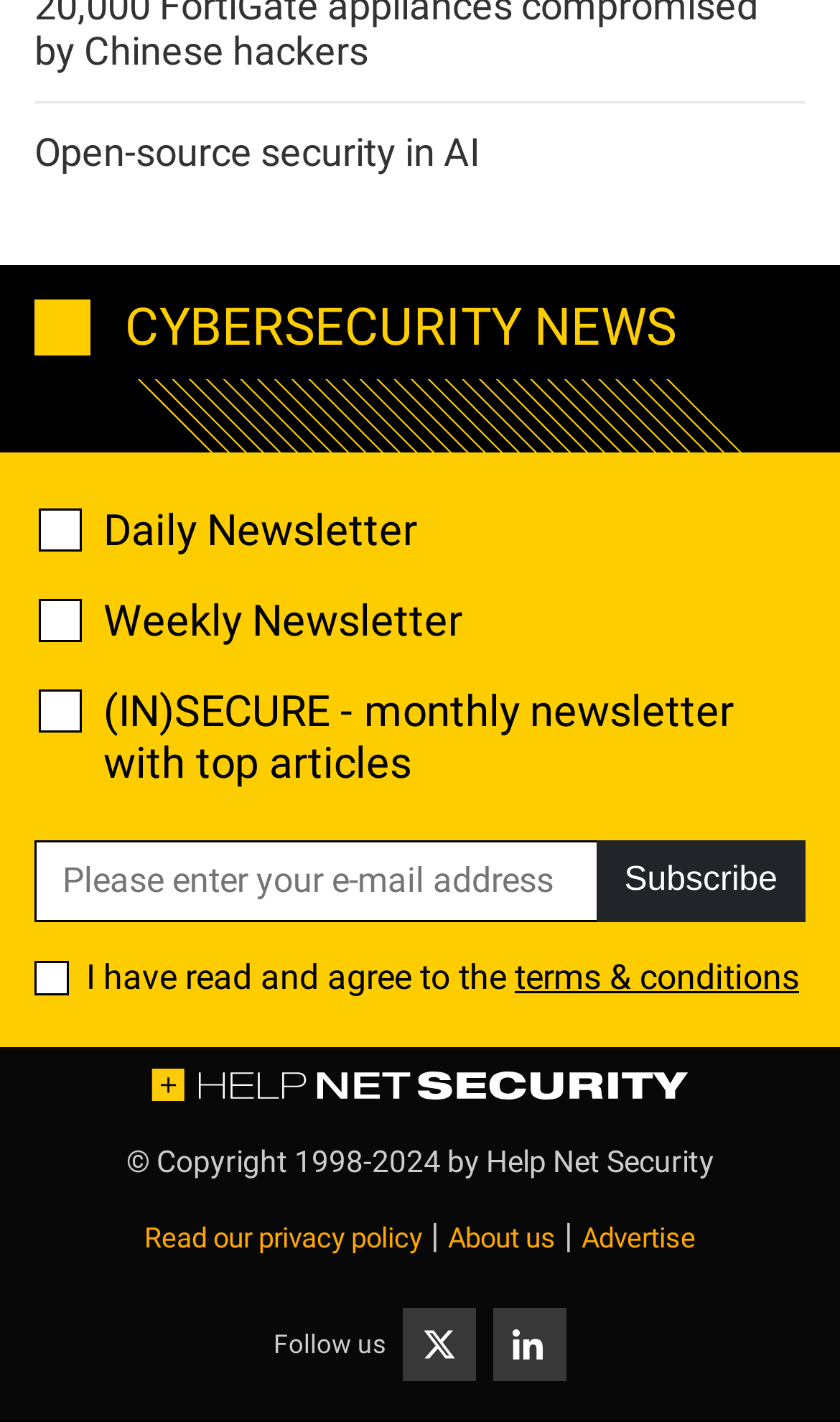What is the purpose of the checkbox at the bottom?
Using the visual information, respond with a single word or phrase.

Terms and conditions